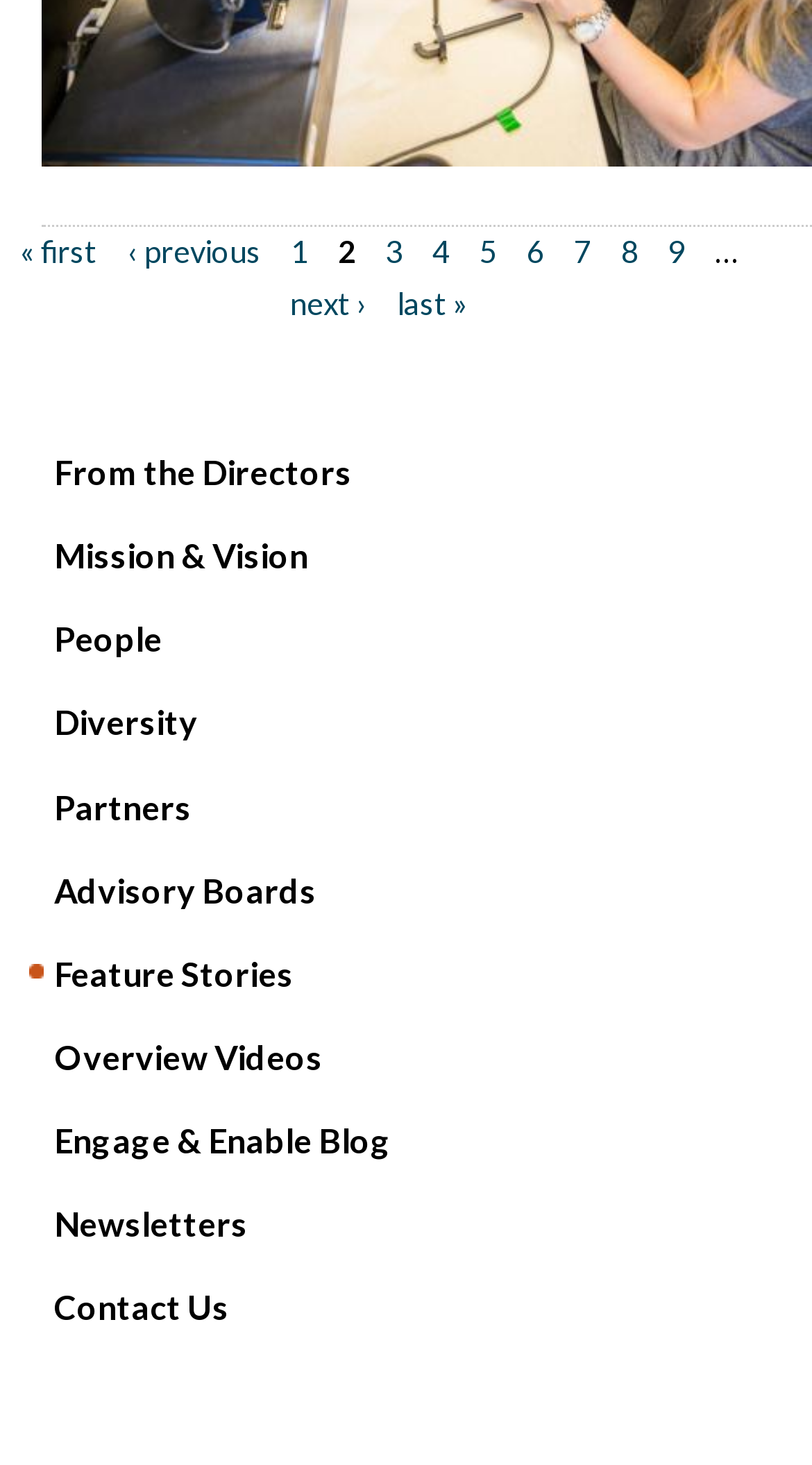How many navigation links are there in the section siblings menu?
Refer to the image and respond with a one-word or short-phrase answer.

10